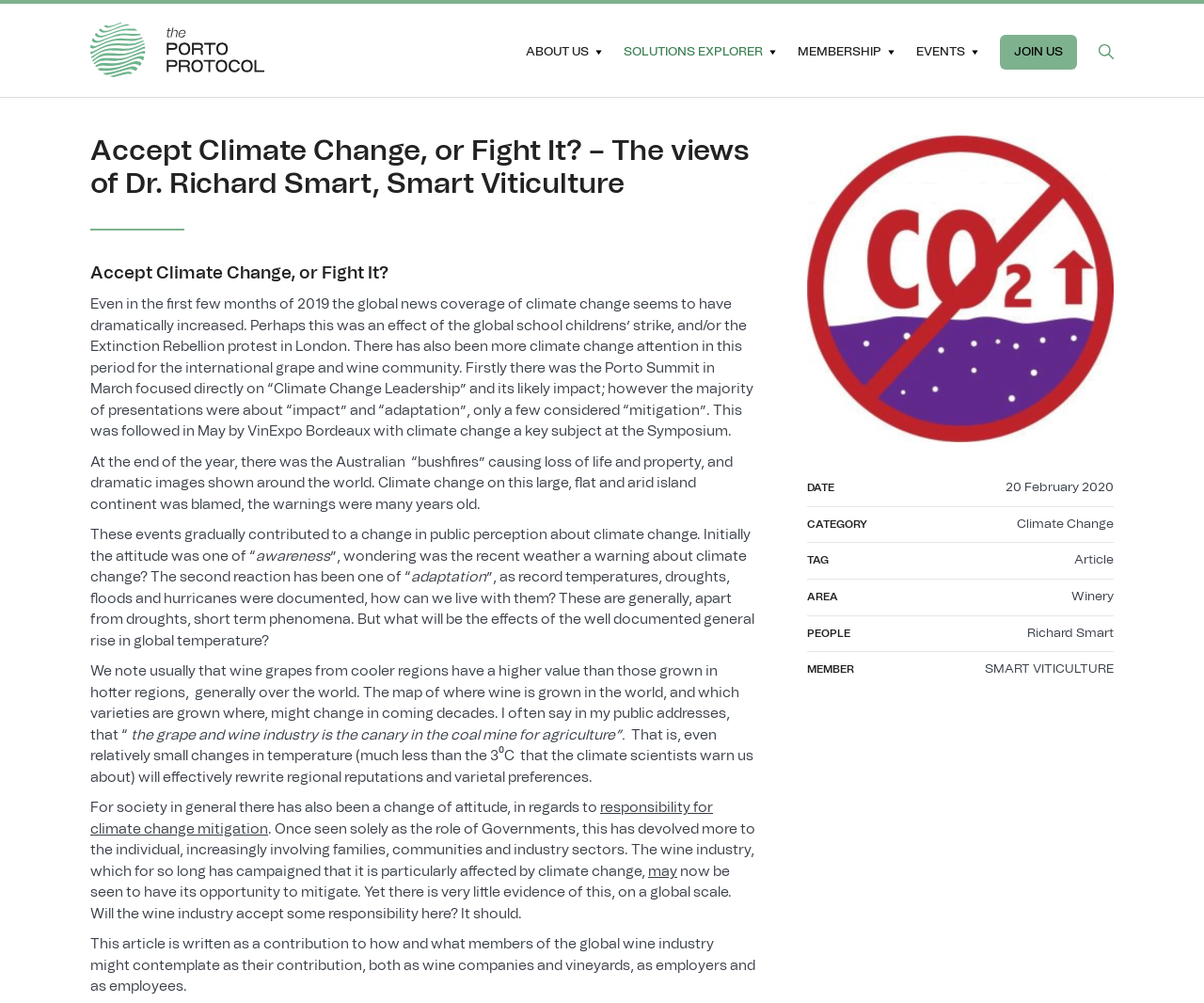Please locate the bounding box coordinates of the element's region that needs to be clicked to follow the instruction: "Search using the SEARCH link". The bounding box coordinates should be provided as four float numbers between 0 and 1, i.e., [left, top, right, bottom].

[0.912, 0.035, 0.925, 0.069]